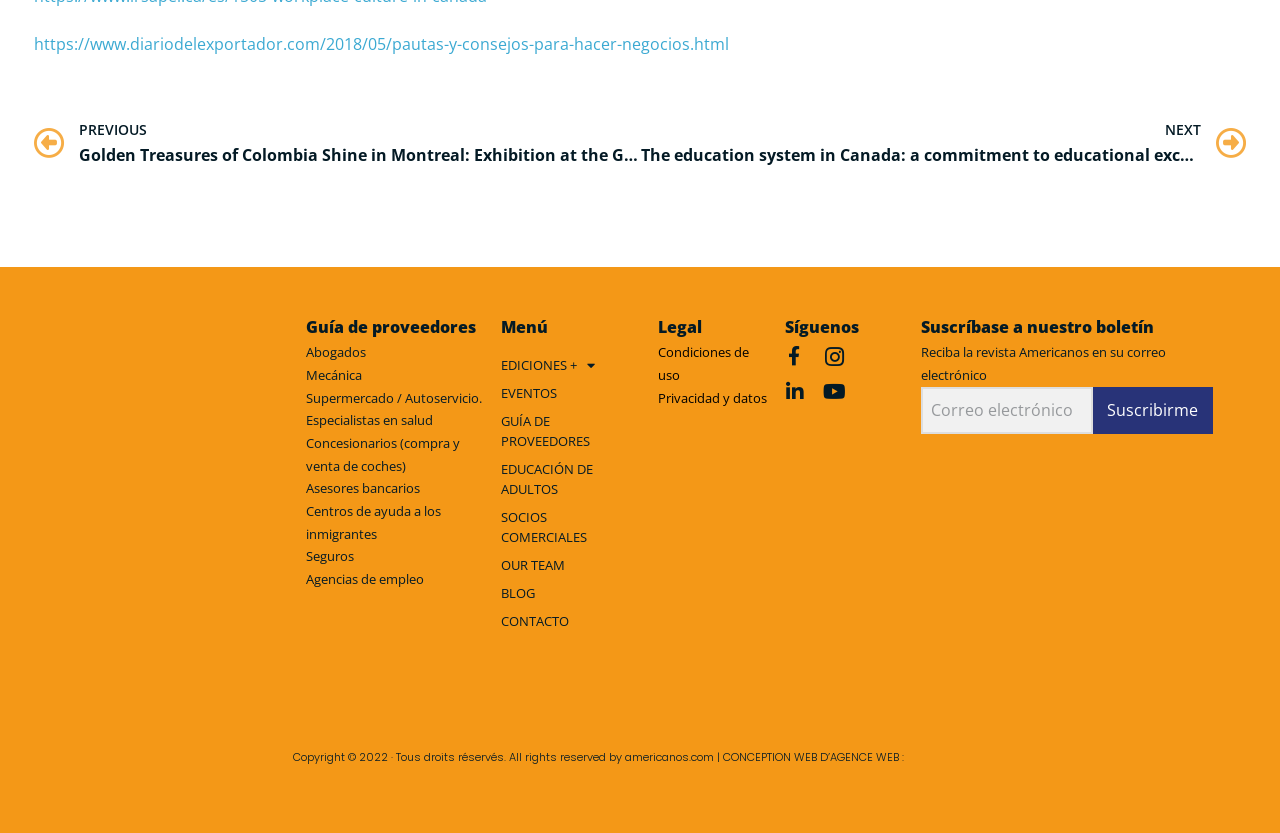Identify the bounding box for the UI element described as: "EDICIONES +". Ensure the coordinates are four float numbers between 0 and 1, formatted as [left, top, right, bottom].

[0.391, 0.422, 0.494, 0.456]